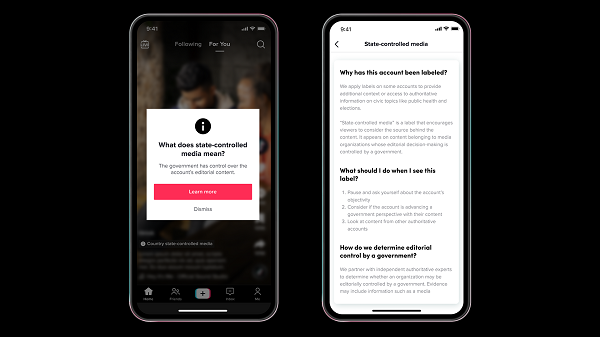What are the two interactive buttons presented below the message? Please answer the question using a single word or phrase based on the image.

Learn more and Dismiss